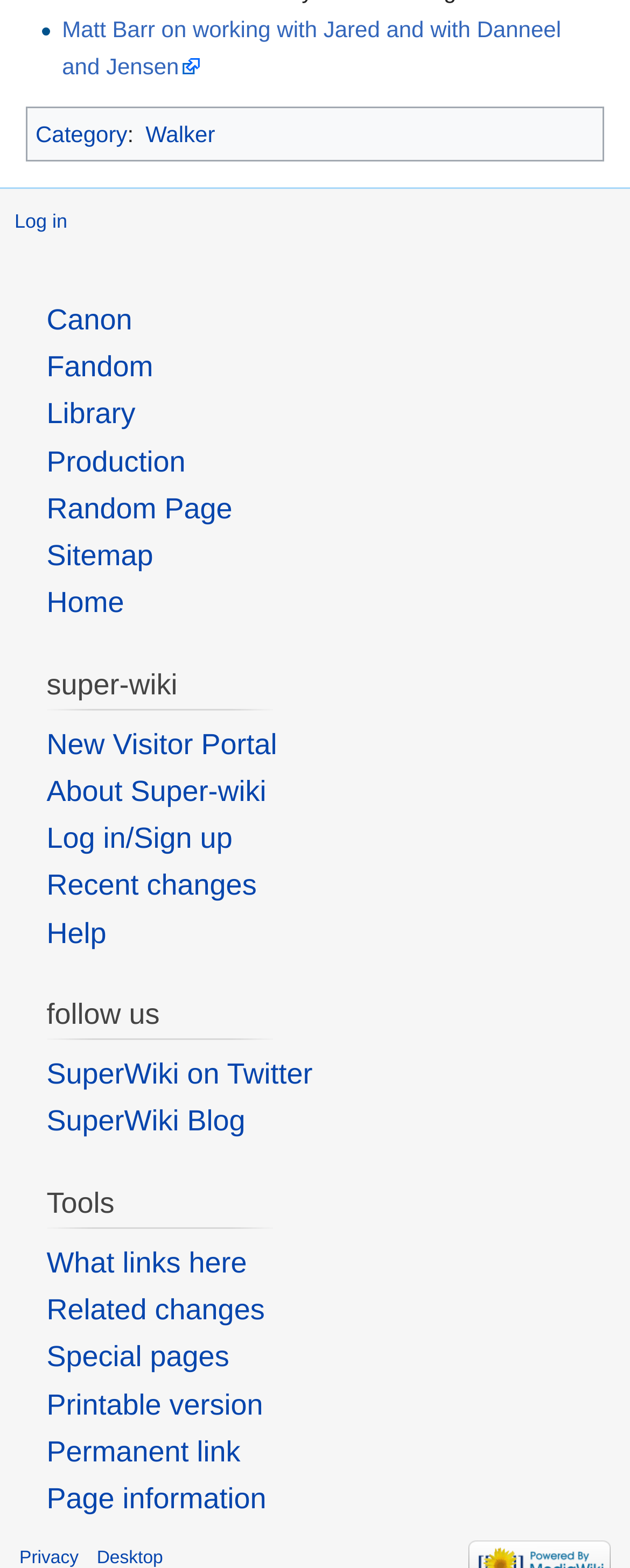Identify the bounding box coordinates of the region that needs to be clicked to carry out this instruction: "Go to the Walker category". Provide these coordinates as four float numbers ranging from 0 to 1, i.e., [left, top, right, bottom].

[0.231, 0.077, 0.341, 0.094]